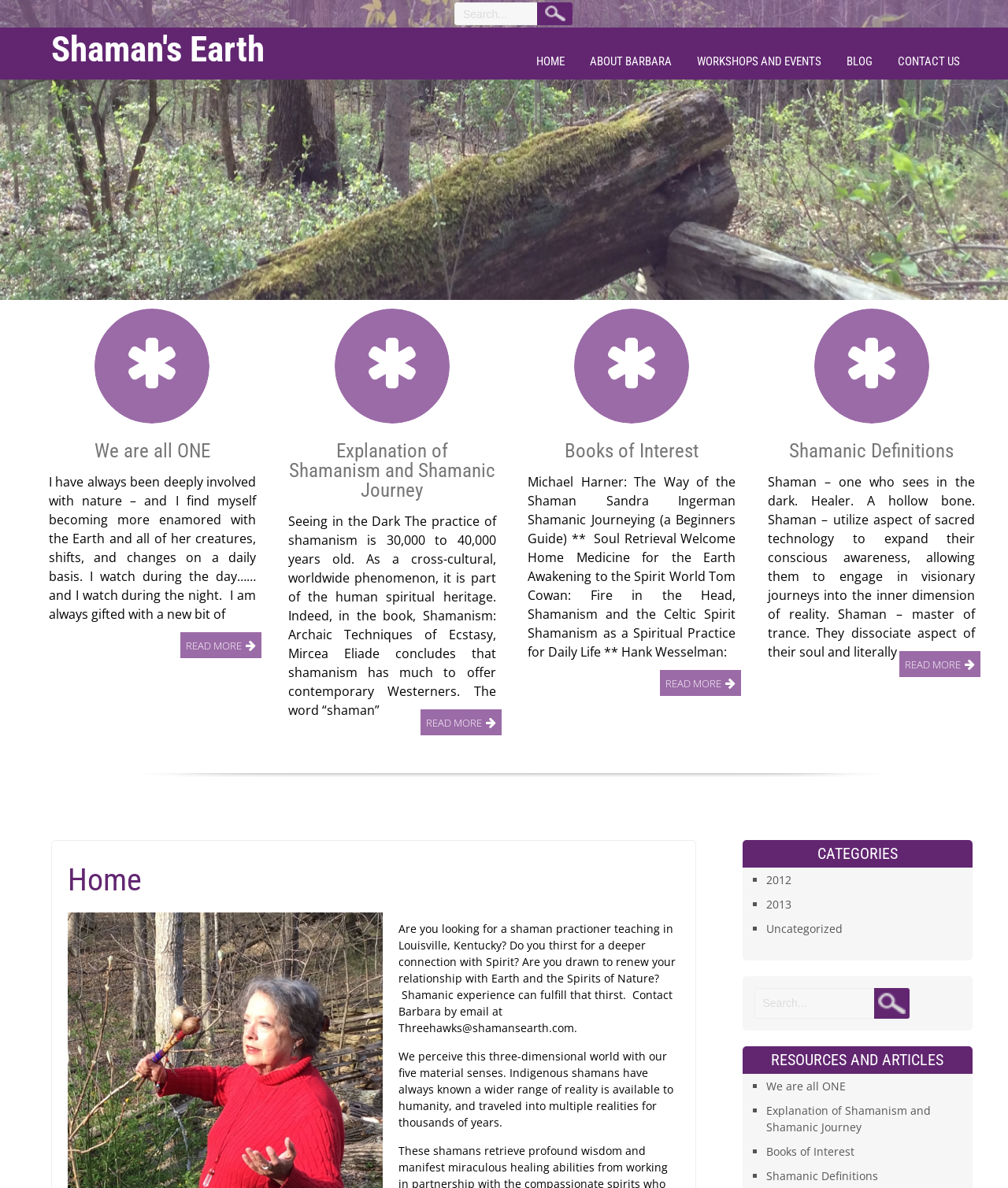Specify the bounding box coordinates of the area to click in order to execute this command: 'Read more about Shamanism and Shamanic Journey'. The coordinates should consist of four float numbers ranging from 0 to 1, and should be formatted as [left, top, right, bottom].

[0.417, 0.597, 0.497, 0.619]